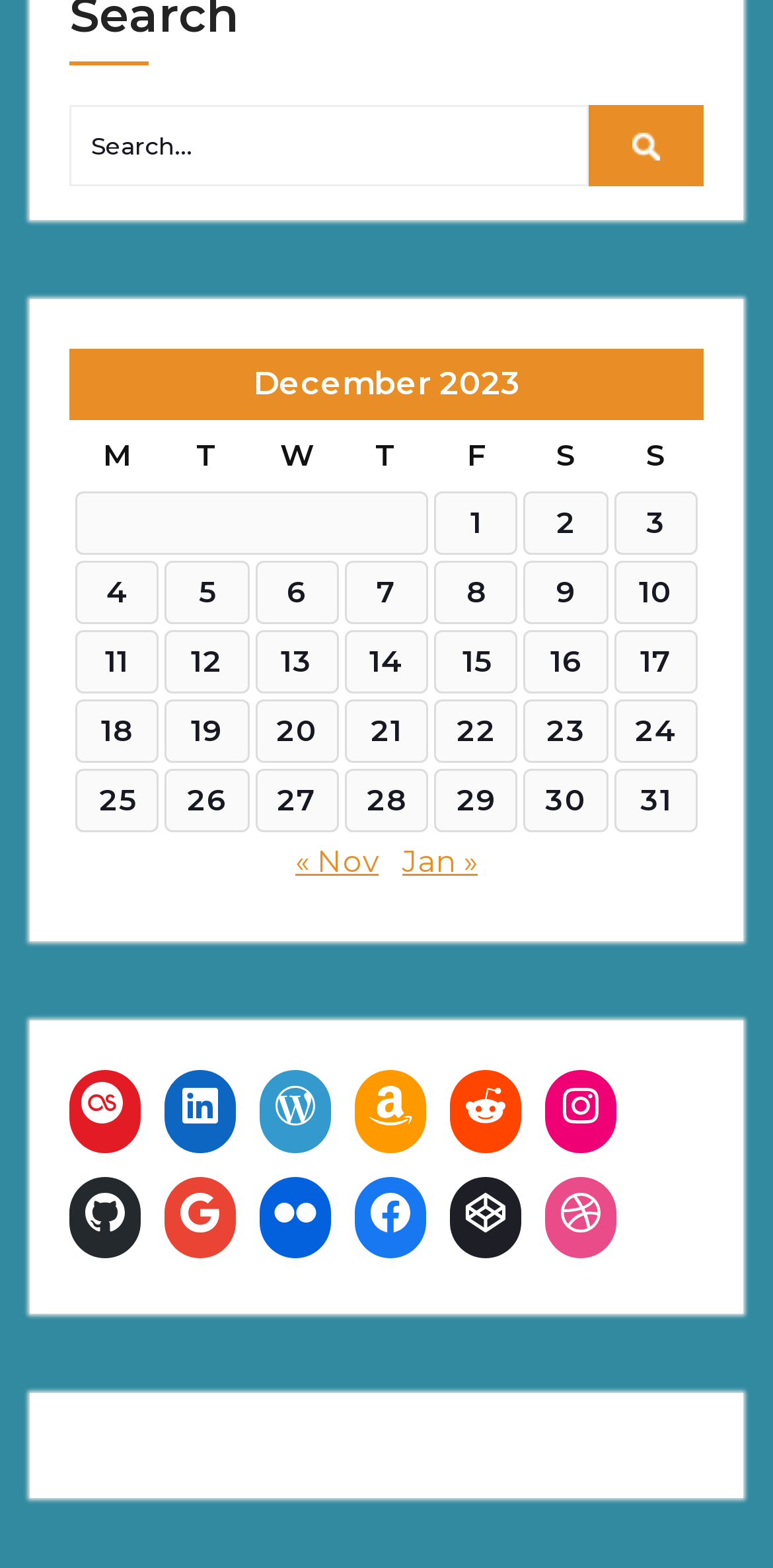What is the first day listed in the table?
Examine the webpage screenshot and provide an in-depth answer to the question.

The first row in the table has a gridcell with the text 'Posts published on December 1, 2023', which indicates that the first day listed in the table is December 1.